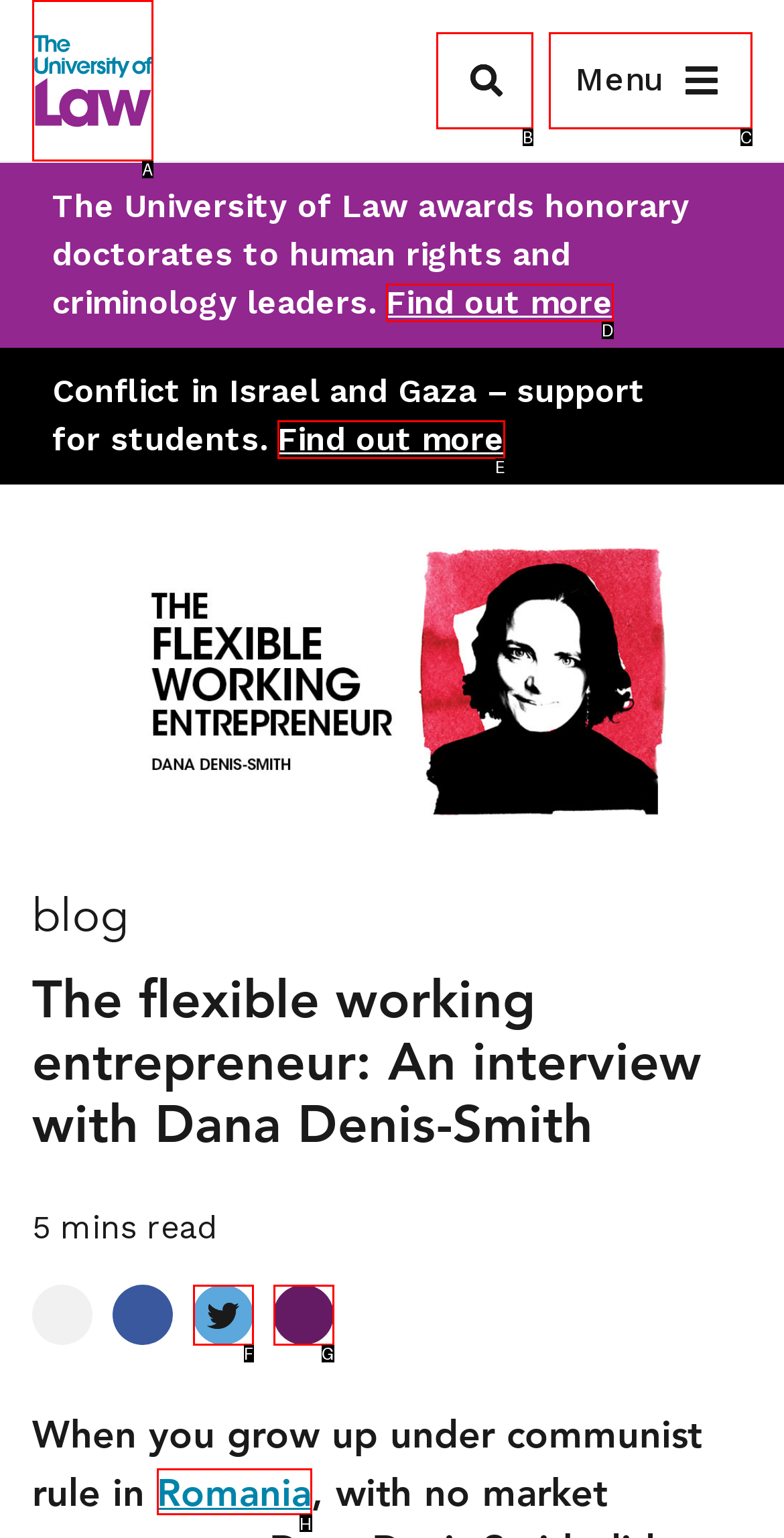Tell me the letter of the option that corresponds to the description: parent_node: Menu aria-label="Nav search"
Answer using the letter from the given choices directly.

B